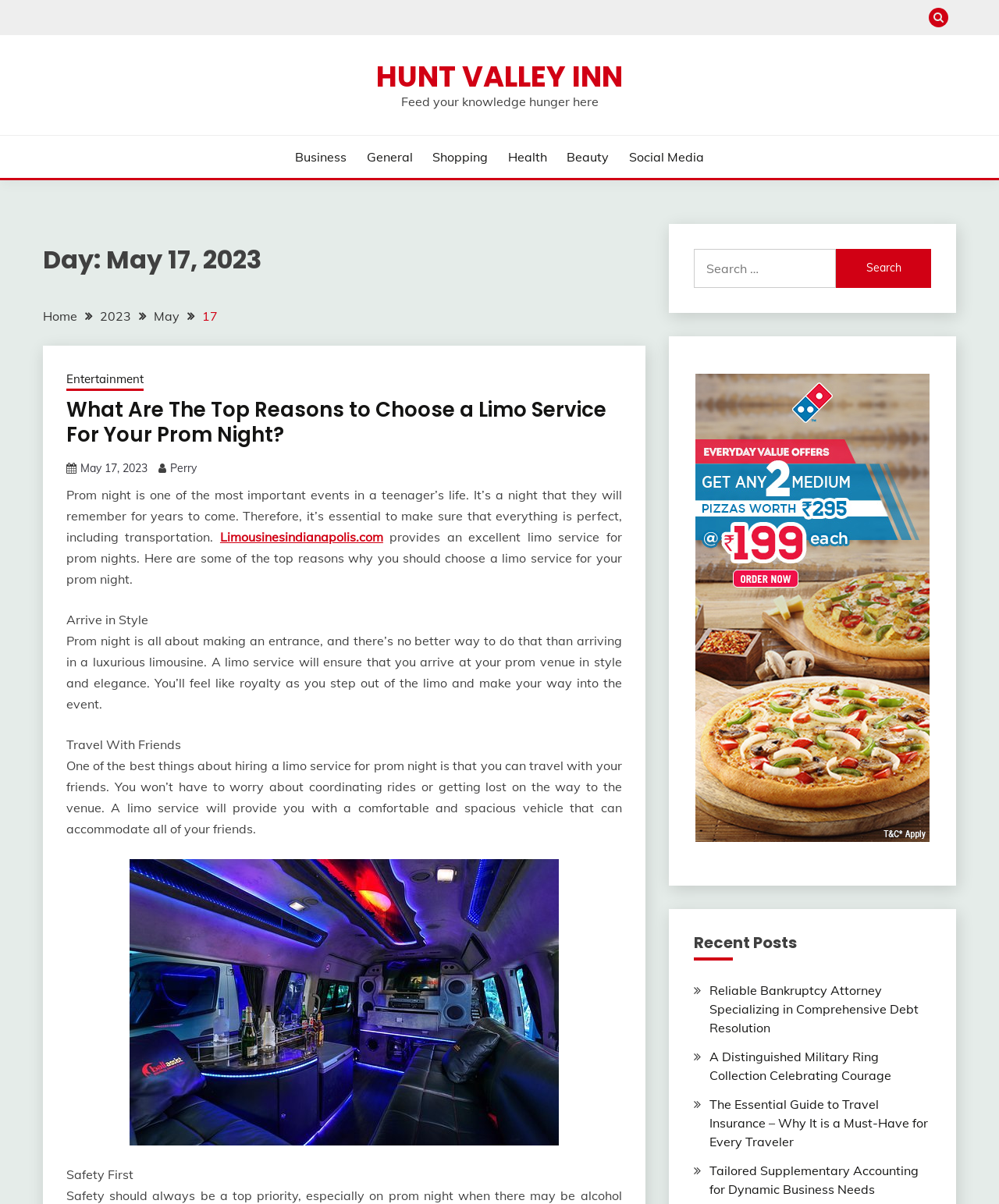Locate the bounding box coordinates of the element's region that should be clicked to carry out the following instruction: "Read about What Are The Top Reasons to Choose a Limo Service For Your Prom Night?". The coordinates need to be four float numbers between 0 and 1, i.e., [left, top, right, bottom].

[0.066, 0.33, 0.622, 0.372]